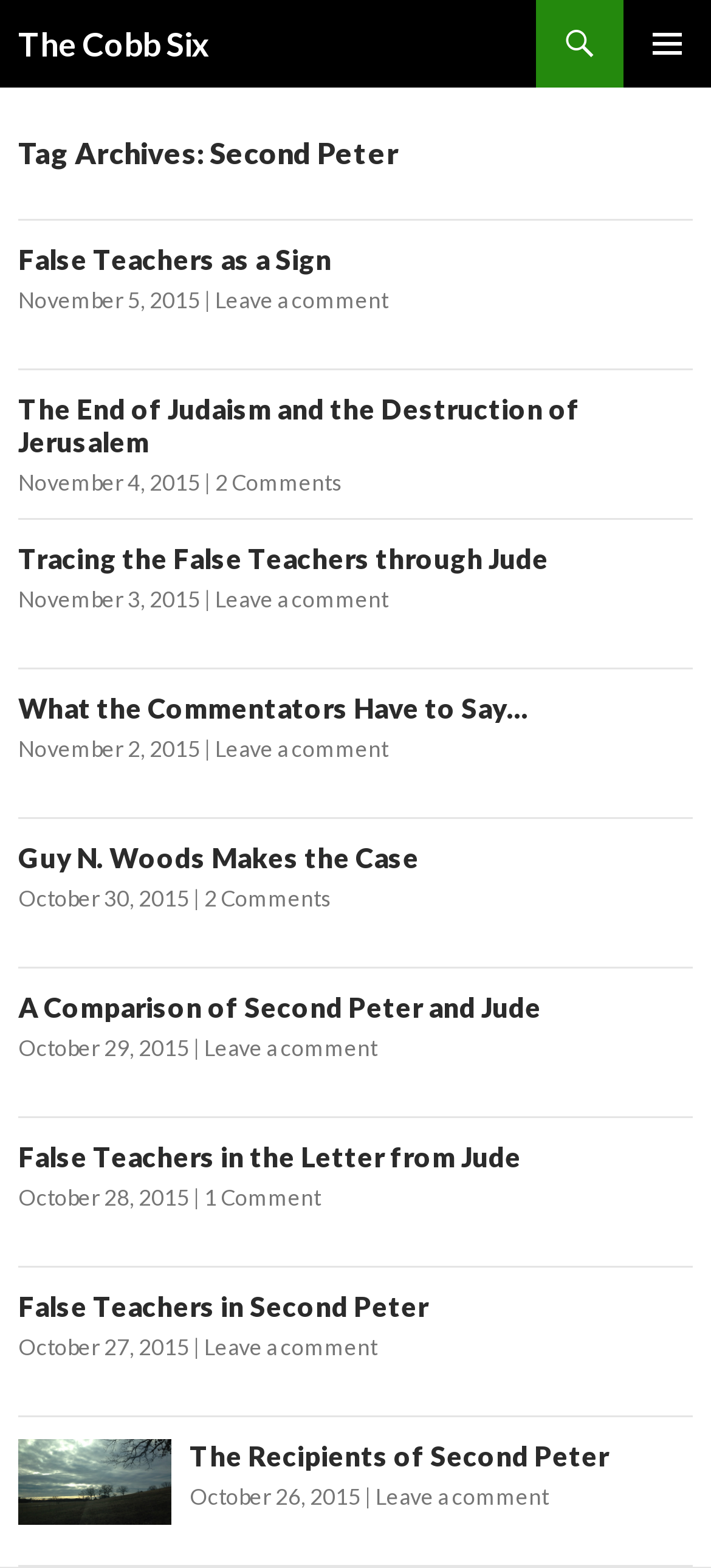Respond concisely with one word or phrase to the following query:
What is the title of the first article?

False Teachers as a Sign